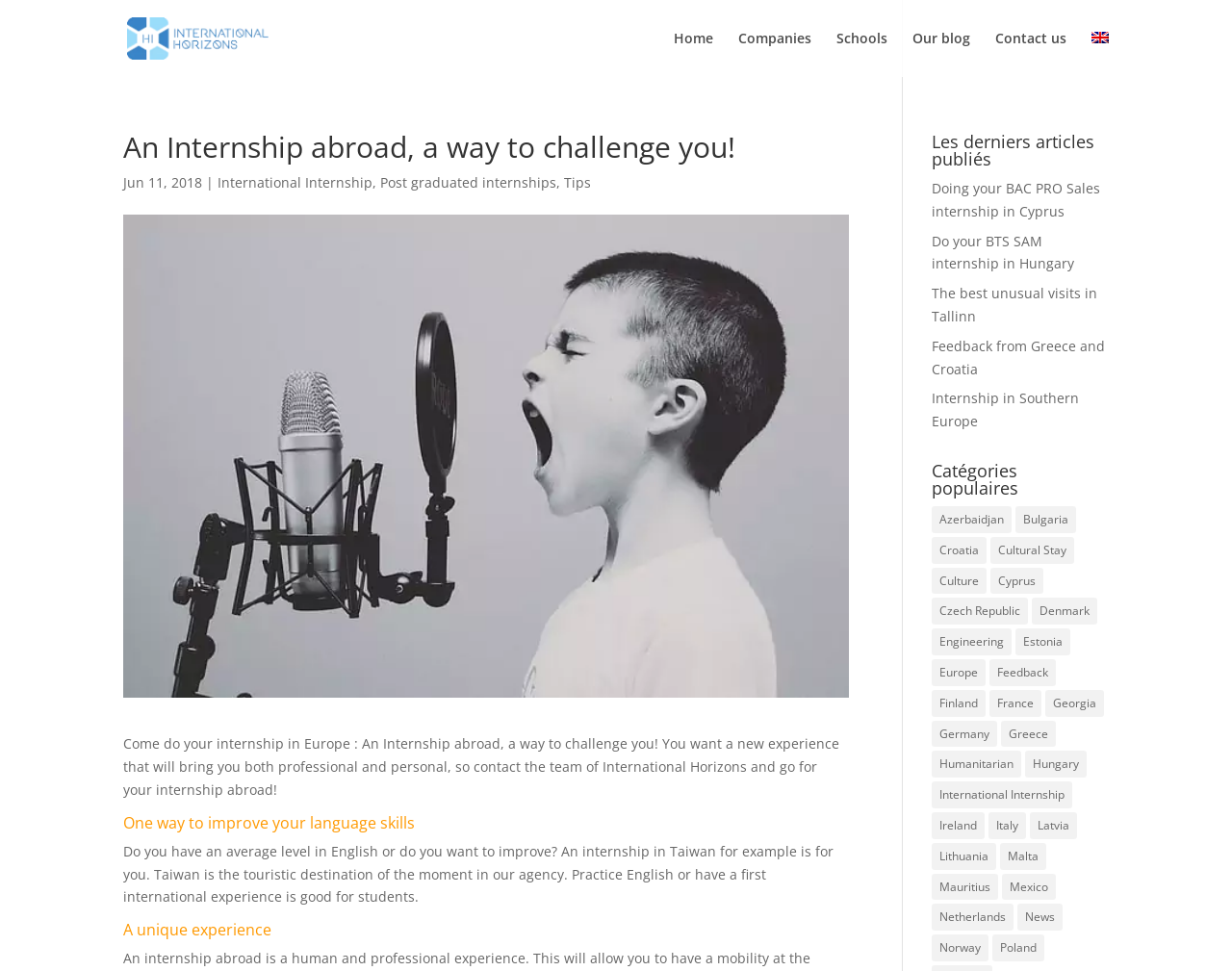Locate the bounding box coordinates of the element you need to click to accomplish the task described by this instruction: "Learn more about 'Internship in Southern Europe'".

[0.756, 0.401, 0.876, 0.443]